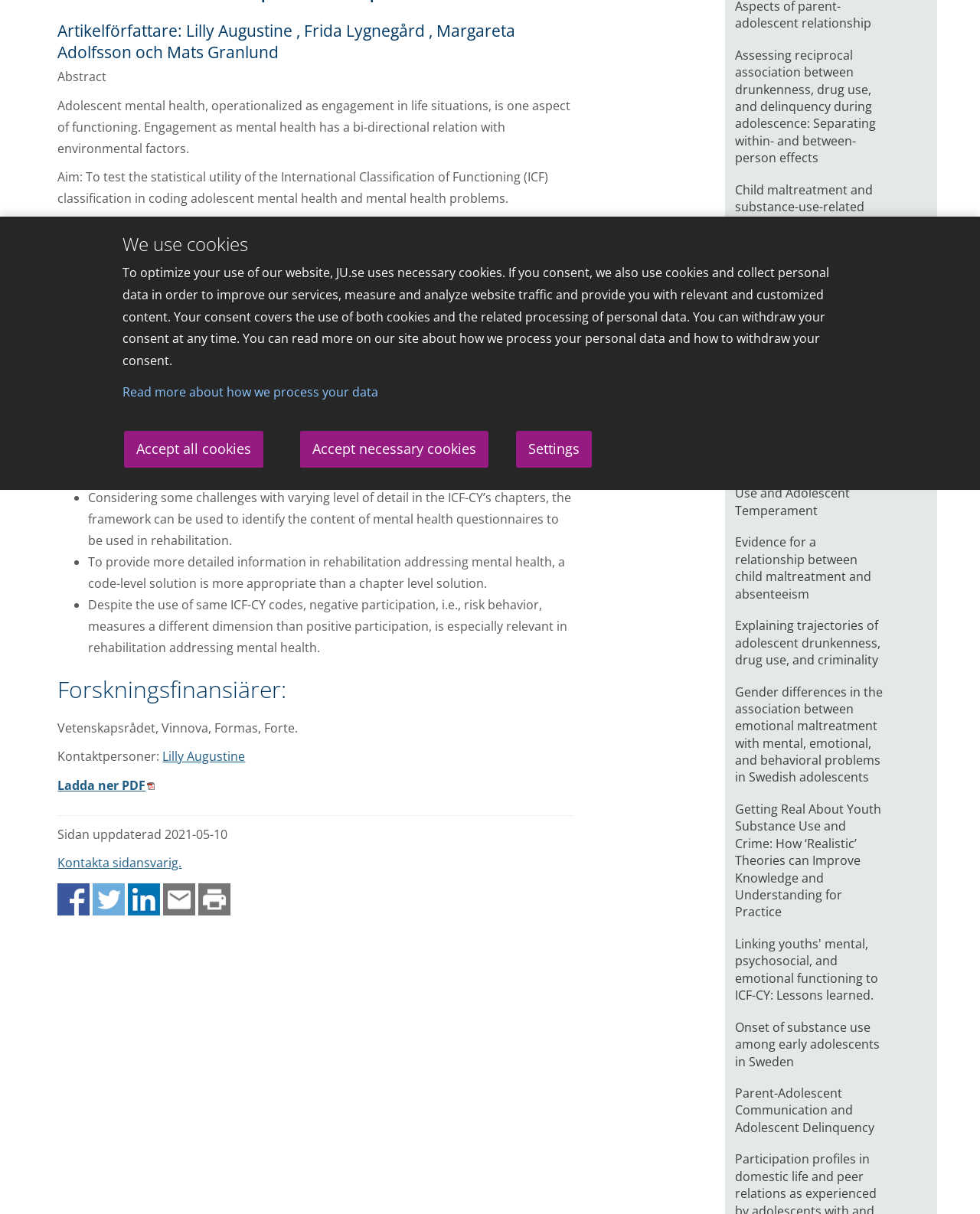Locate the bounding box of the UI element defined by this description: "alt="Print this page"". The coordinates should be given as four float numbers between 0 and 1, formatted as [left, top, right, bottom].

[0.203, 0.744, 0.236, 0.758]